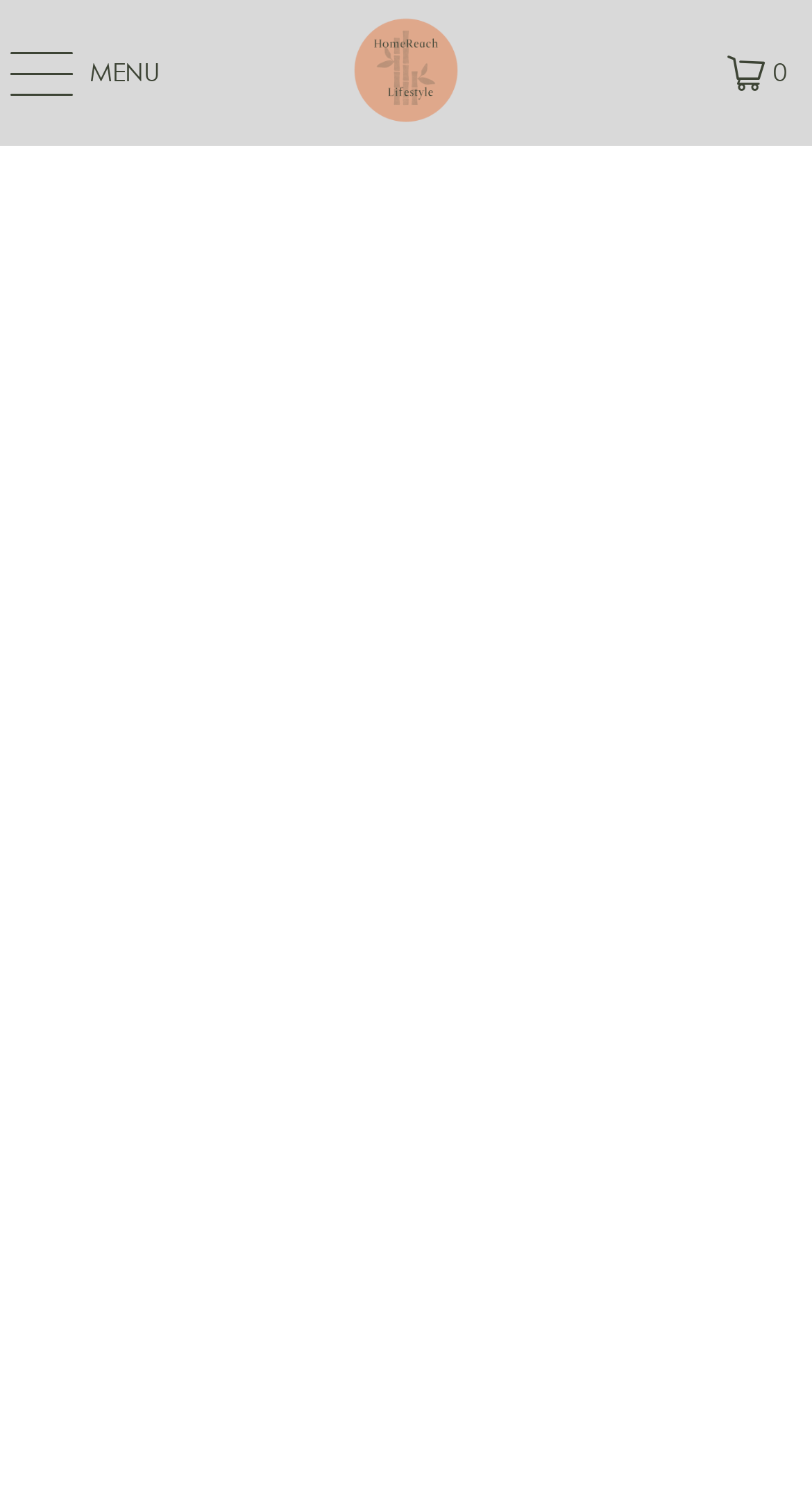What is the name of the product on this webpage?
Answer the question using a single word or phrase, according to the image.

LaserLuxeComb